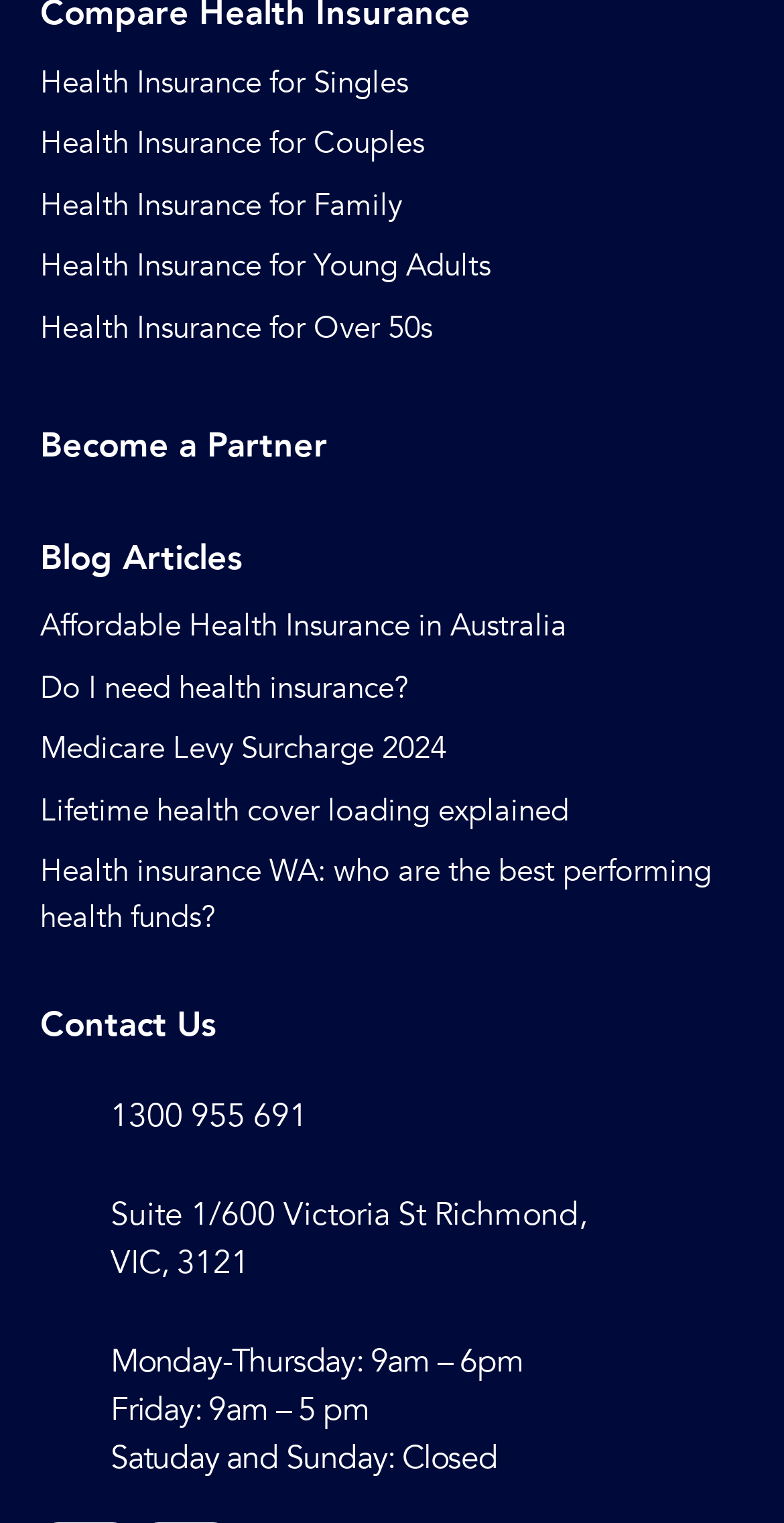Please identify the bounding box coordinates of the element I should click to complete this instruction: 'Visit Knowledge Task Force homepage'. The coordinates should be given as four float numbers between 0 and 1, like this: [left, top, right, bottom].

None